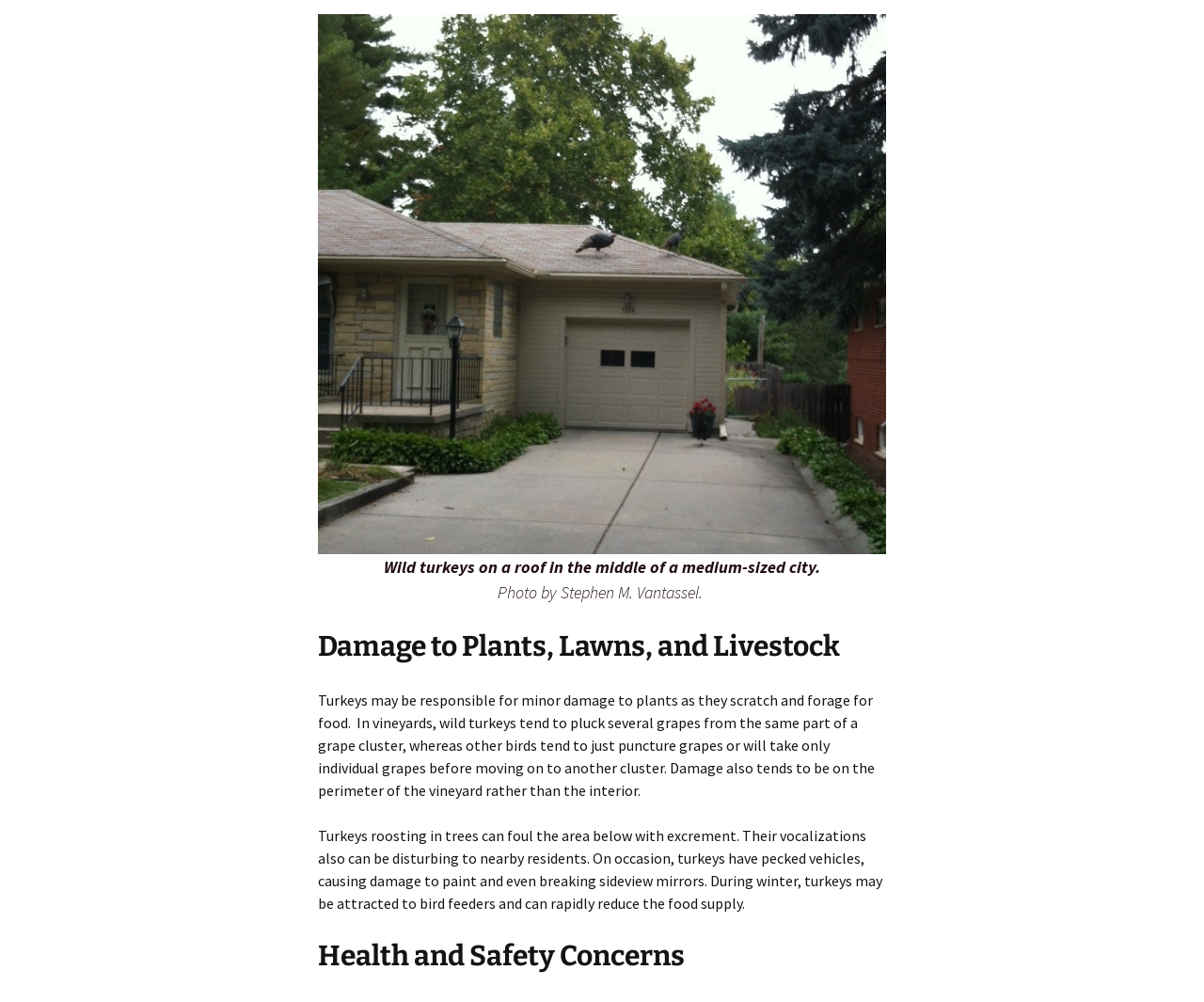Locate the bounding box coordinates of the UI element described by: "Tree Squirrels". Provide the coordinates as four float numbers between 0 and 1, formatted as [left, top, right, bottom].

[0.51, 0.319, 0.666, 0.362]